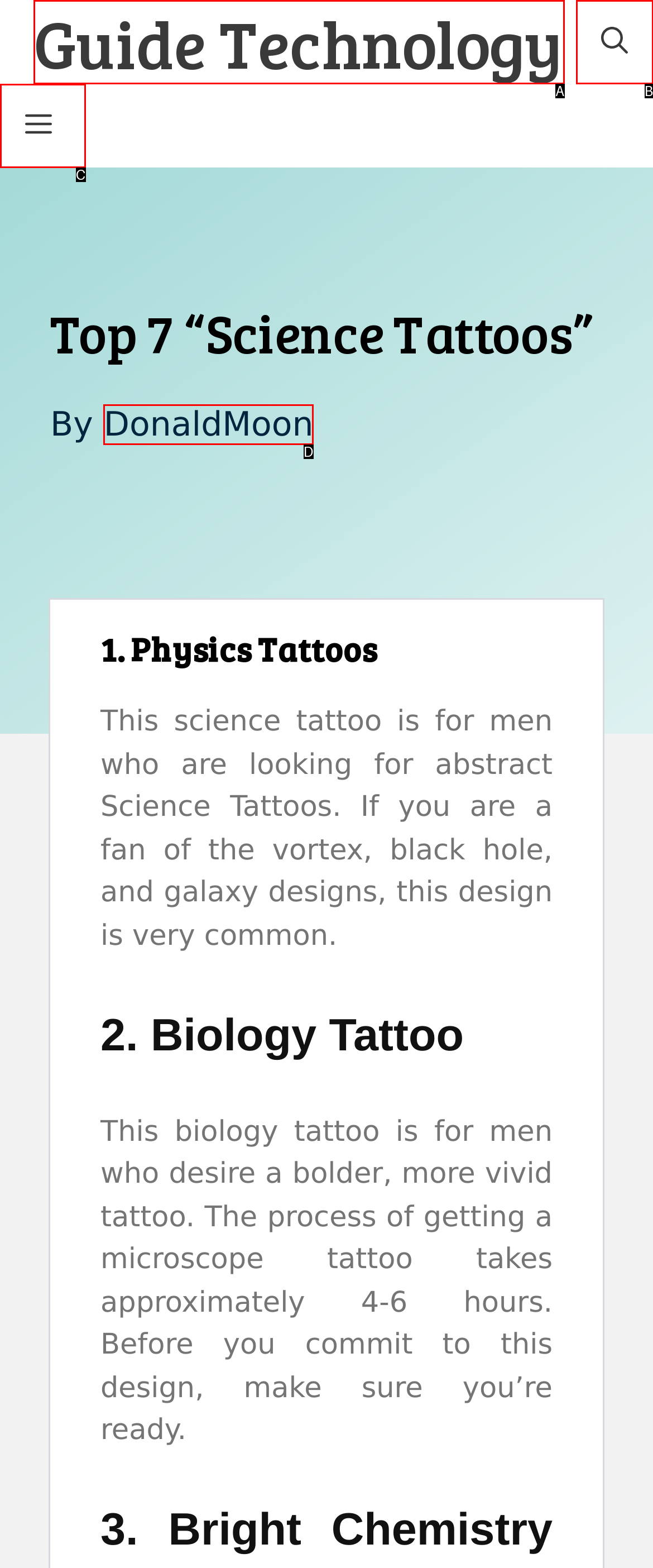Which option is described as follows: aria-label="Open search"
Answer with the letter of the matching option directly.

B